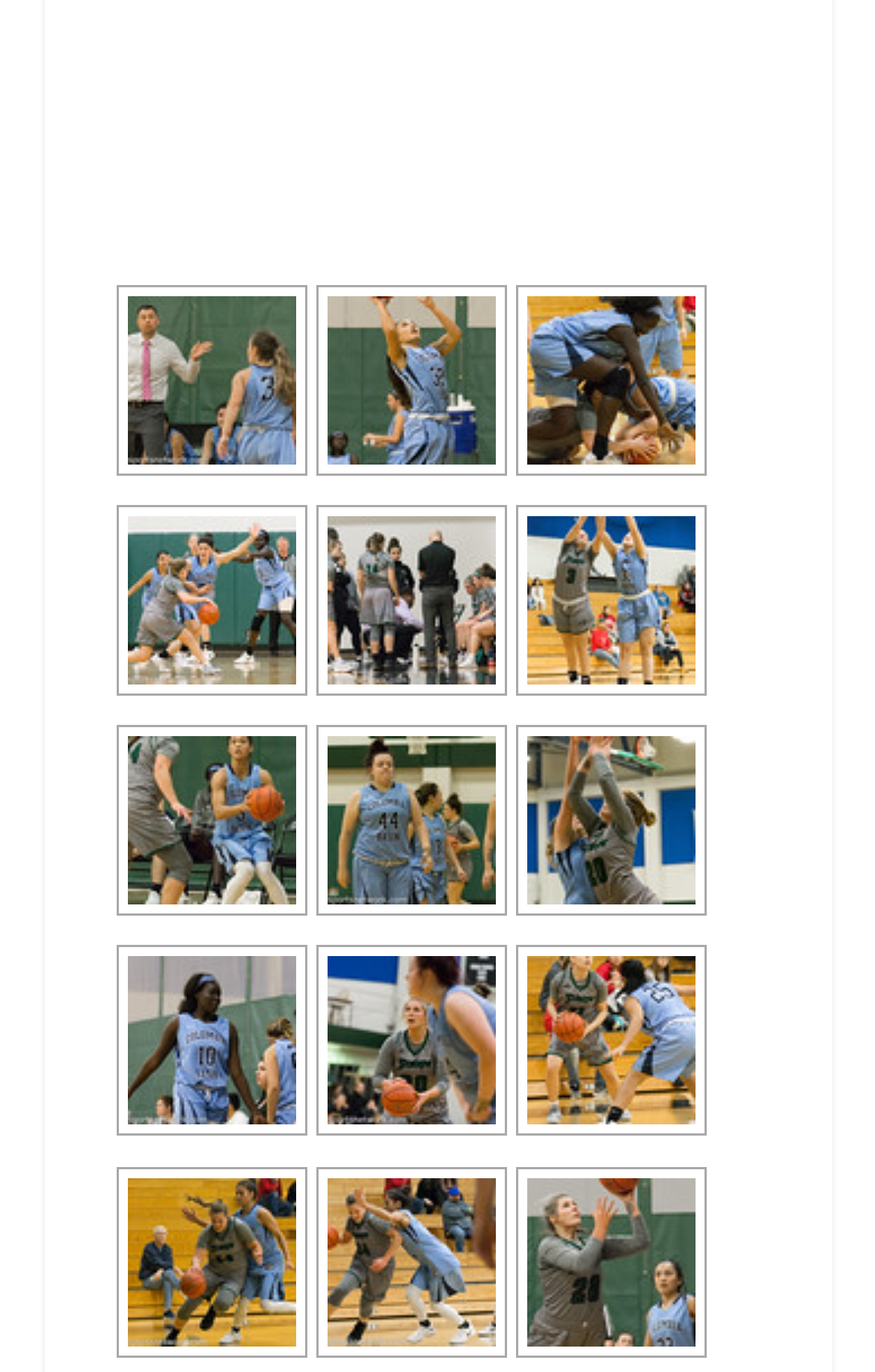Give a concise answer using only one word or phrase for this question:
What is the vertical position of the first image?

Top